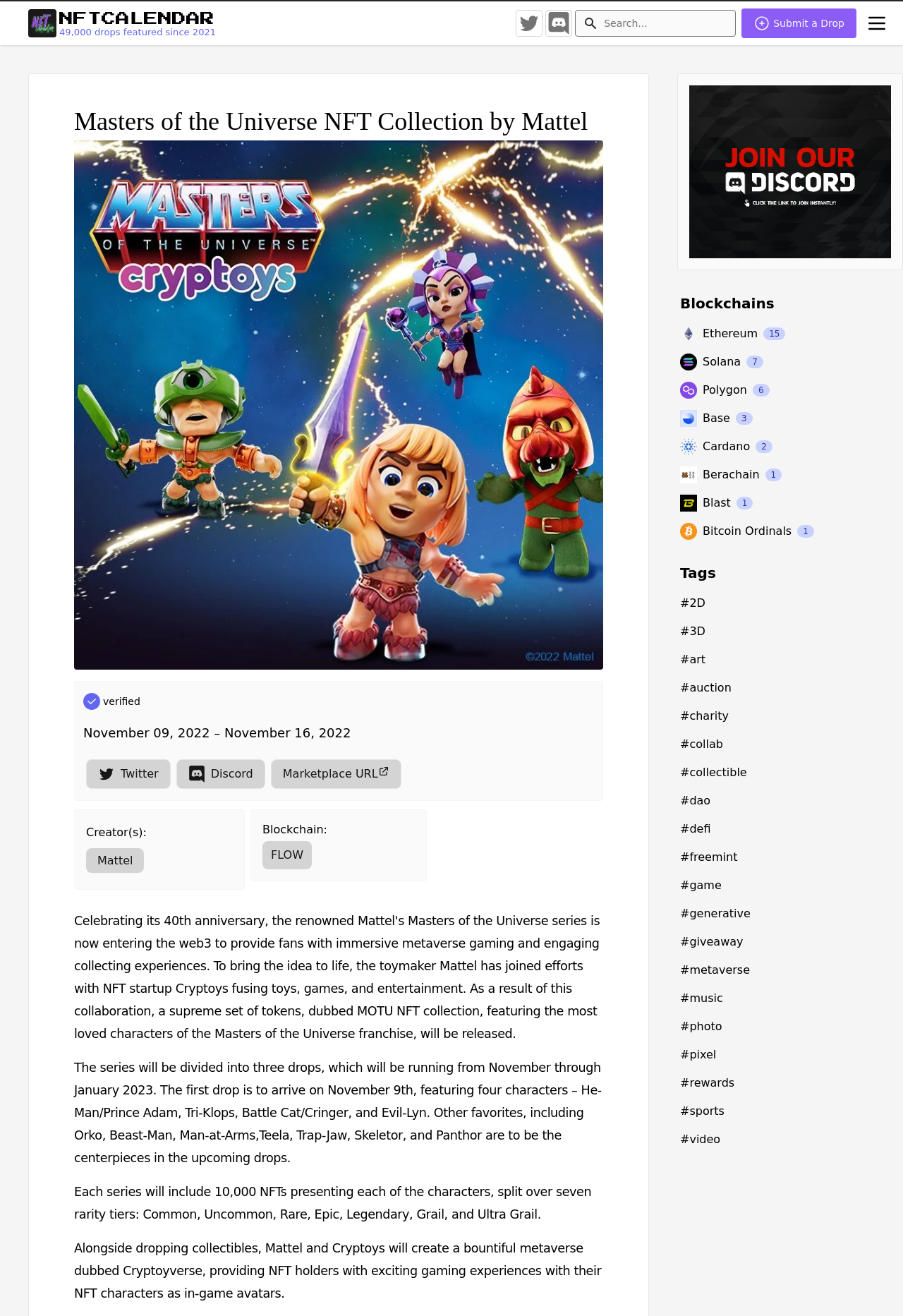Answer the following in one word or a short phrase: 
What is the purpose of the Cryptoyverse?

Provide NFT holders with gaming experiences